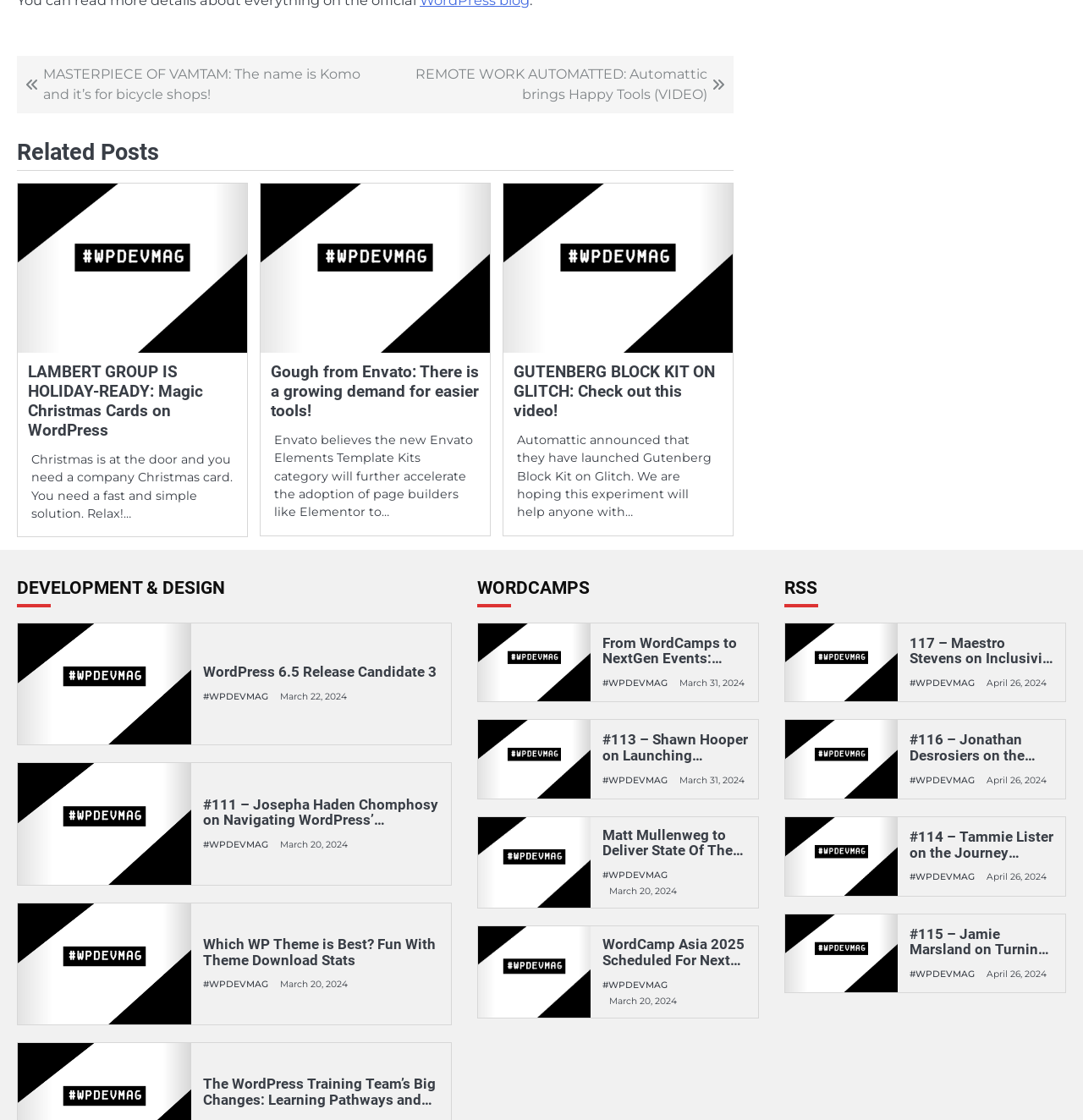Identify the bounding box coordinates of the clickable region required to complete the instruction: "Click on 'LAMBERT GROUP IS HOLIDAY-READY: Magic Christmas Cards on WordPress'". The coordinates should be given as four float numbers within the range of 0 and 1, i.e., [left, top, right, bottom].

[0.026, 0.324, 0.219, 0.393]